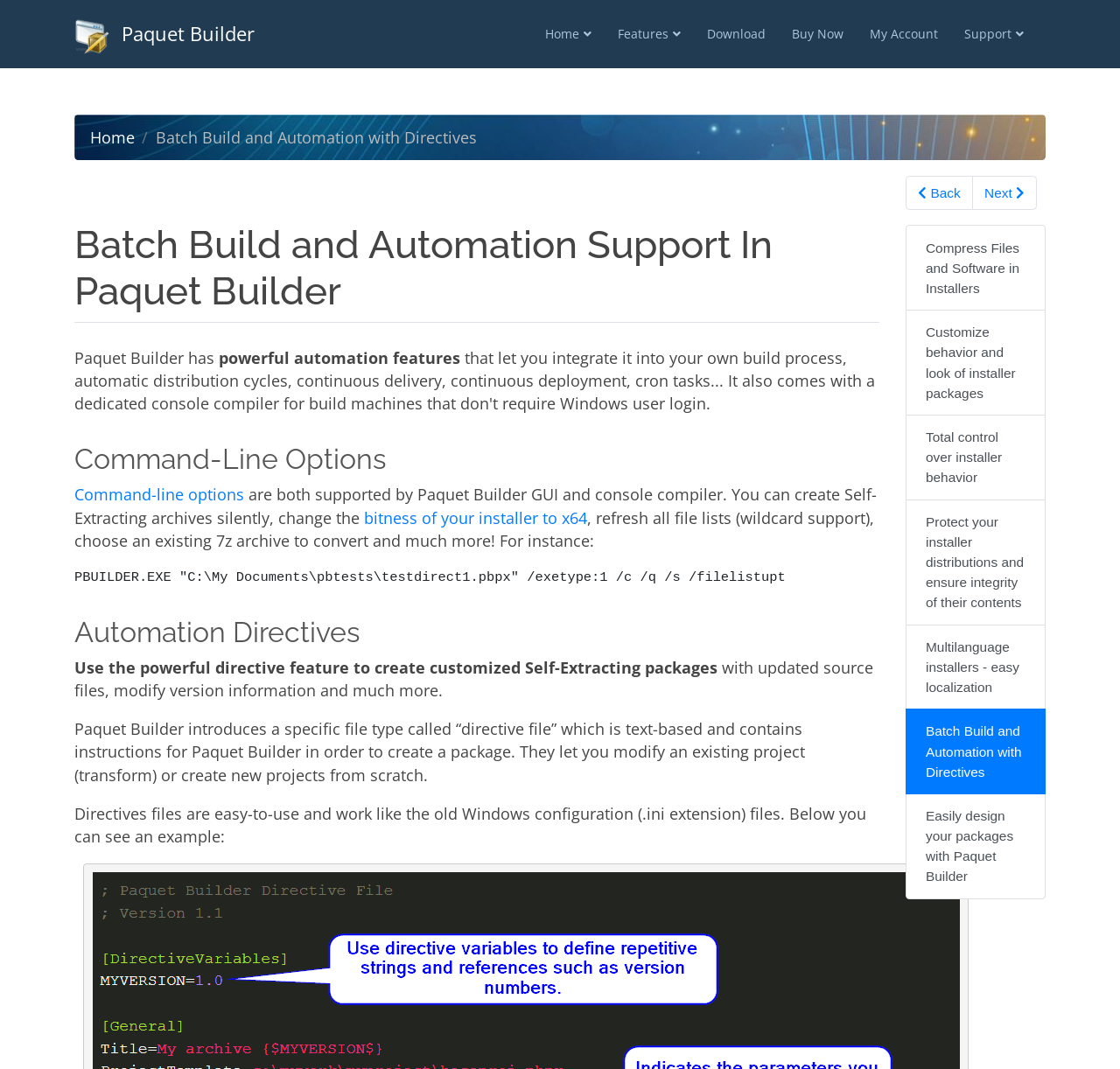What is the purpose of the 'directive file'?
Based on the image, provide your answer in one word or phrase.

Modify version information